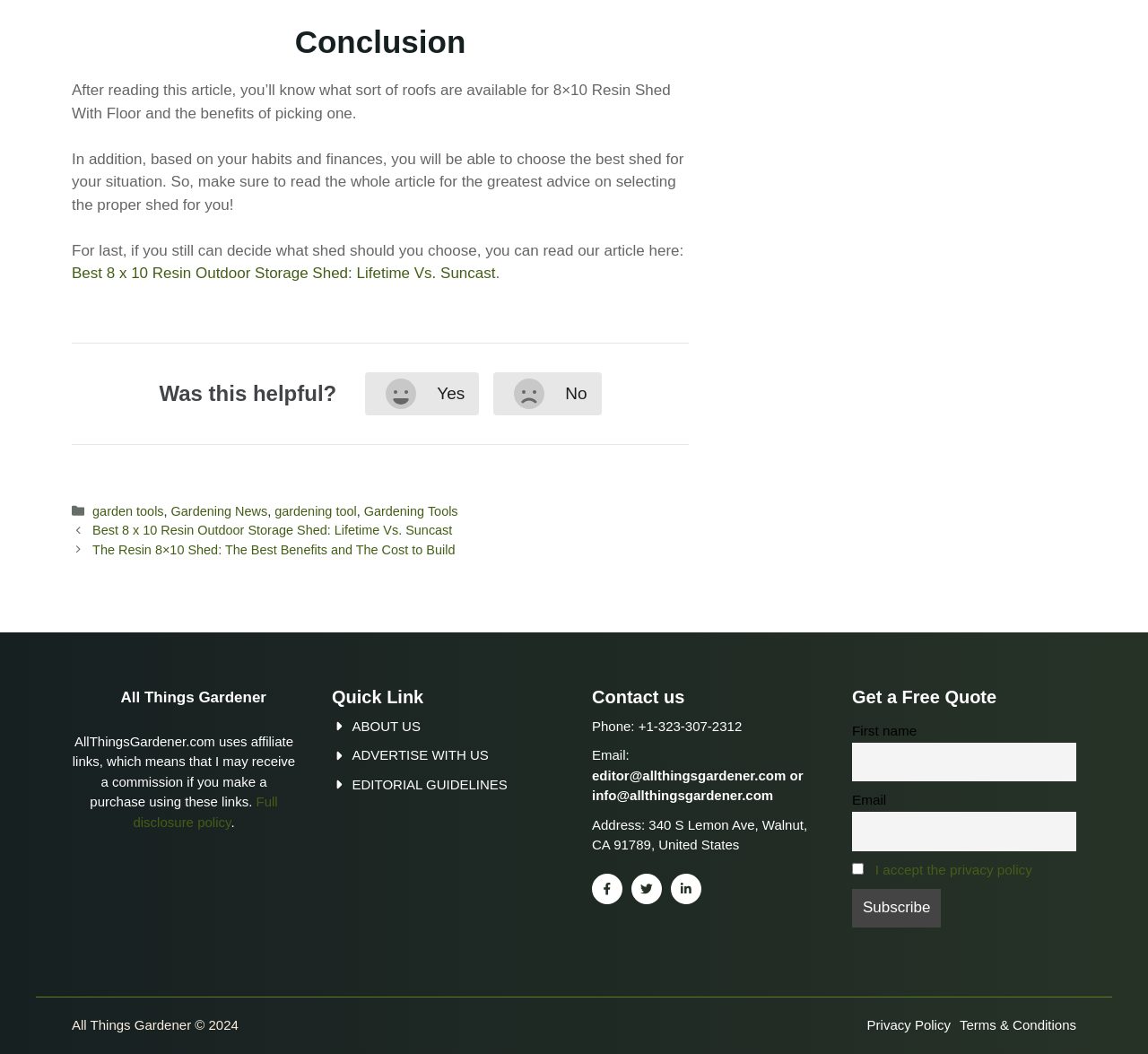Can you specify the bounding box coordinates for the region that should be clicked to fulfill this instruction: "Enter your email in the 'Email' textbox".

[0.742, 0.77, 0.938, 0.807]